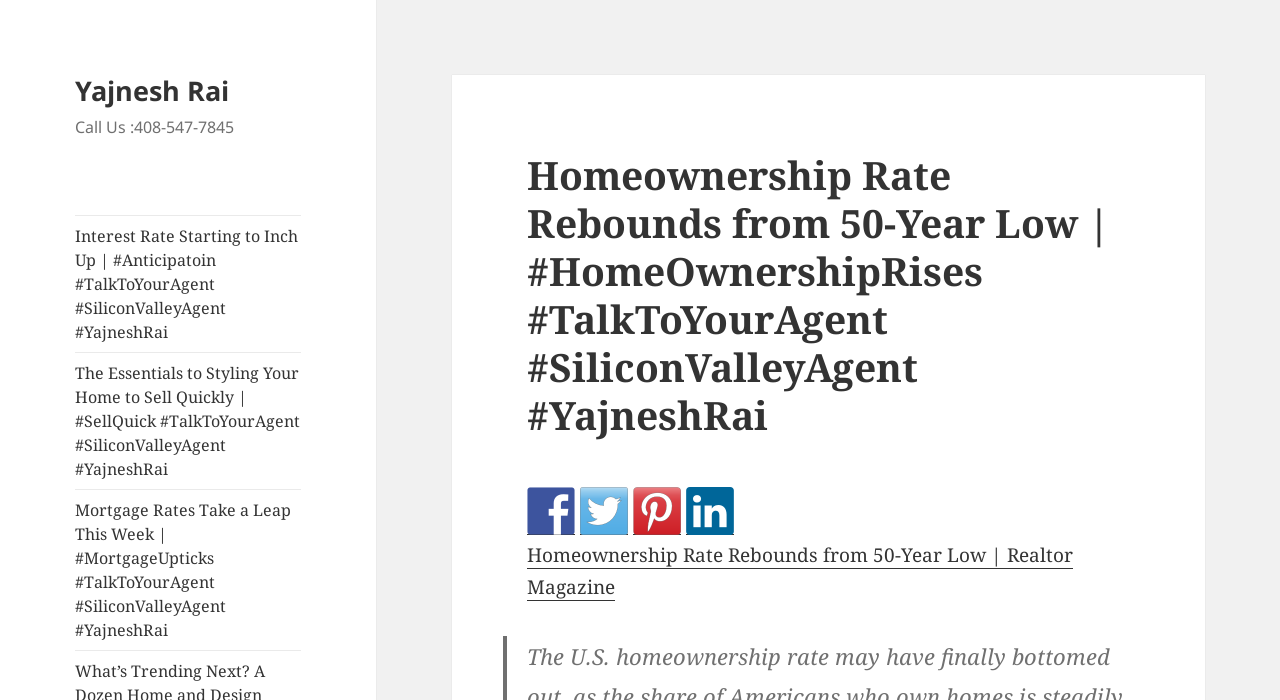Pinpoint the bounding box coordinates of the area that should be clicked to complete the following instruction: "Click on the link to contact Yajnesh Rai". The coordinates must be given as four float numbers between 0 and 1, i.e., [left, top, right, bottom].

[0.059, 0.103, 0.179, 0.156]